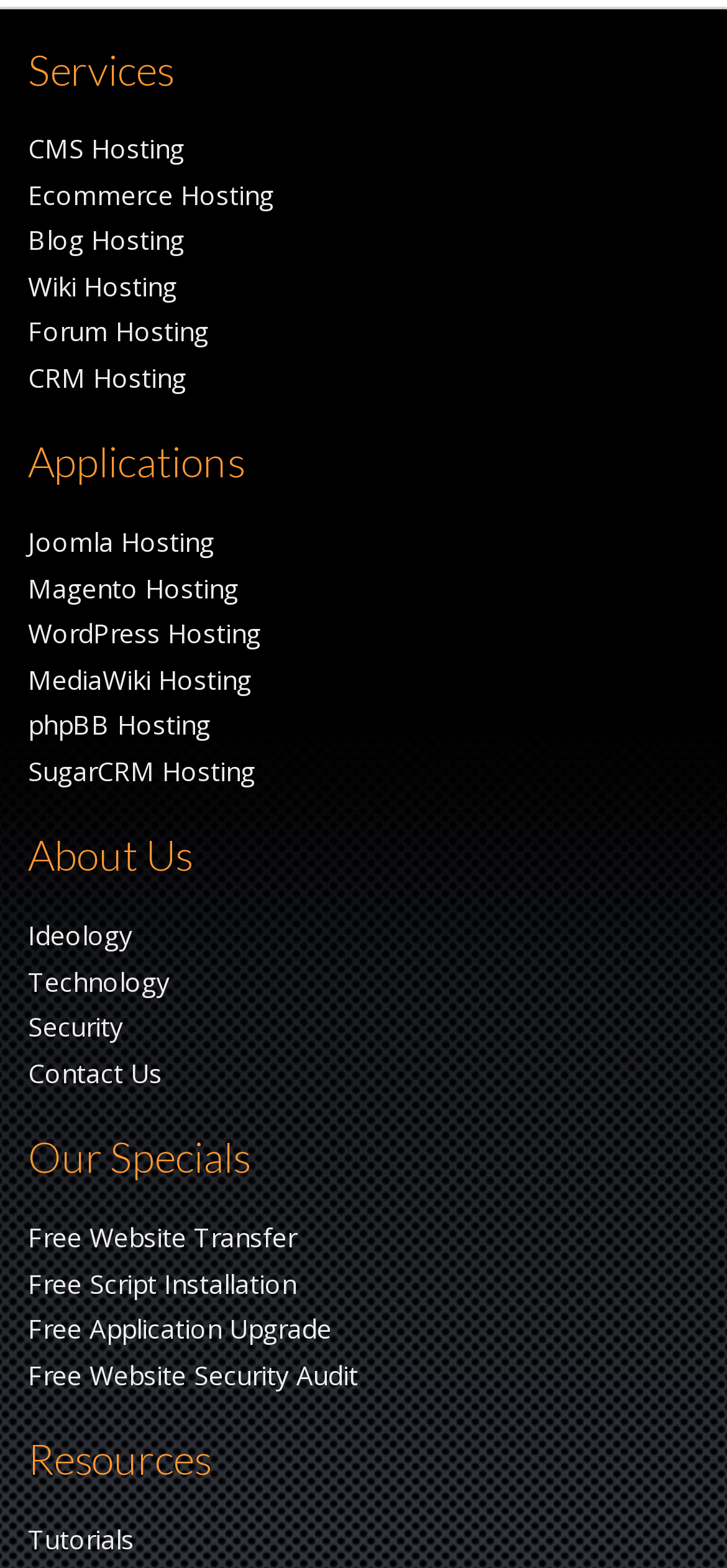Please find the bounding box coordinates of the section that needs to be clicked to achieve this instruction: "Go to the next page".

None